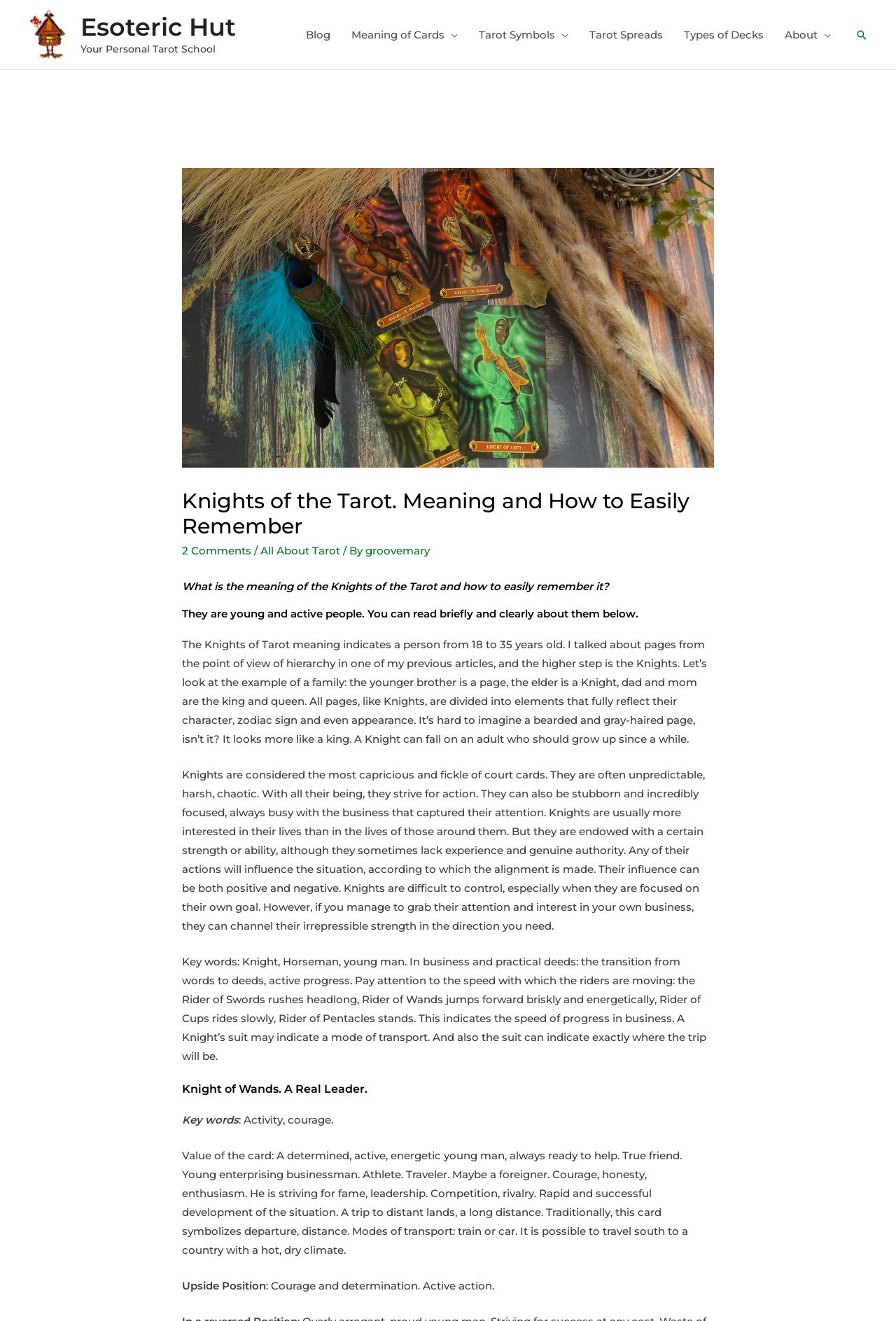Determine the bounding box coordinates of the clickable element necessary to fulfill the instruction: "Share this post on Facebook". Provide the coordinates as four float numbers within the 0 to 1 range, i.e., [left, top, right, bottom].

None